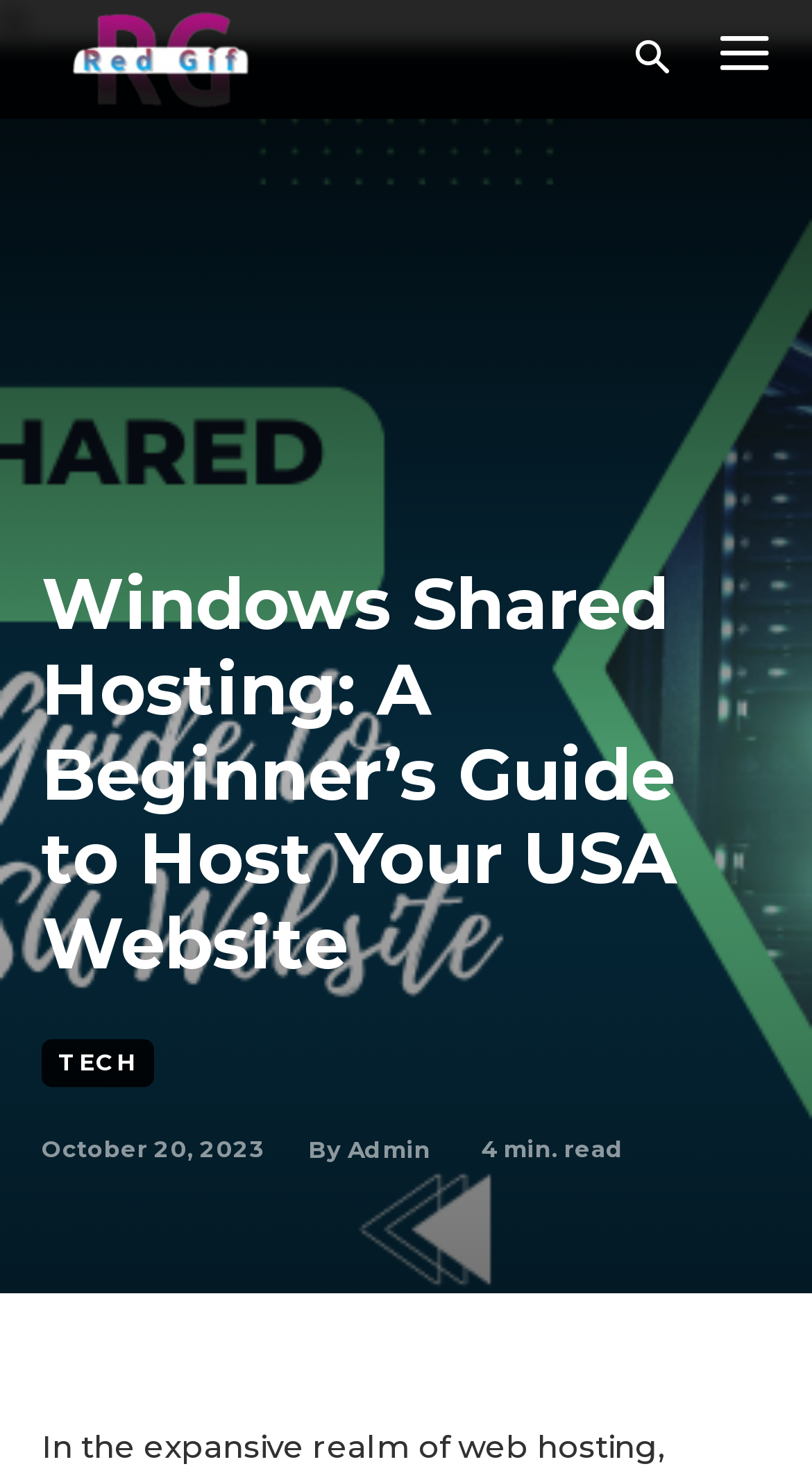Reply to the question with a single word or phrase:
What is the category of the article?

TECH